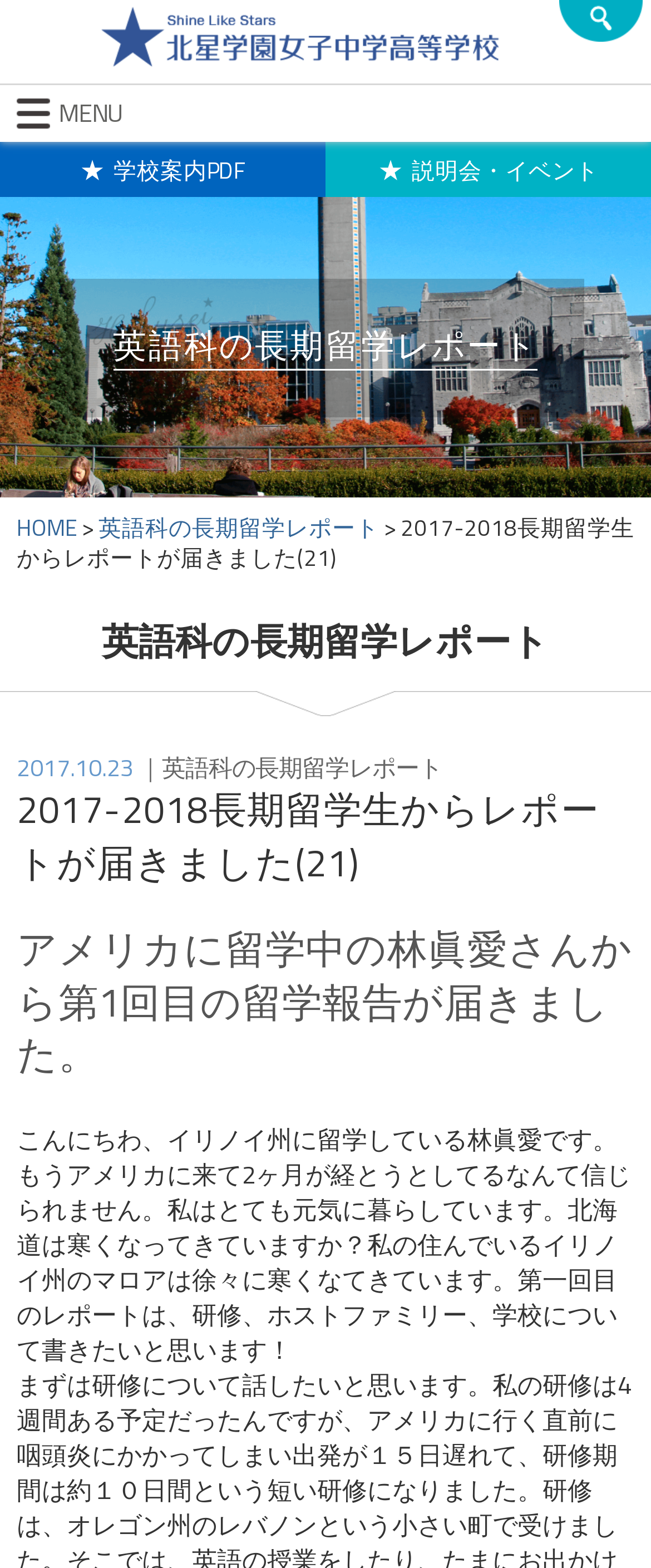Provide an in-depth caption for the webpage.

This webpage is about a report from a long-term exchange student at 北星学園女子中学高等学校 (Hokusei Gakuen Girls' Junior and Senior High School). At the top of the page, there is a heading with the school's name, followed by a link to the school's homepage and a menu link. Below these, there are two links: one to a school guide PDF and another to a page about explanatory meetings and events.

The main content of the page is an article about a student's report on their long-term study abroad experience in the United States. The article is divided into sections, with headings and paragraphs of text. The first section has a heading "英語科の長期留学レポート" (Long-term Study Abroad Report from the English Department) and a subheading "2017-2018長期留学生からレポートが届きました(21)" (Report from a Long-term Exchange Student, 2017-2018, No. 21).

The report is written by a student named 林眞愛 (Rina Hayashi), who is studying in Illinois, USA. The student writes about their experiences, including their daily life, host family, and school. The report is divided into several paragraphs, with the student describing their impressions of America, their school life, and their experiences with a homestay family.

There are no images on the page, but there are several links and headings that help to organize the content. The layout is clean and easy to follow, with a clear hierarchy of headings and paragraphs. Overall, the page is focused on presenting the student's report in a clear and readable format.